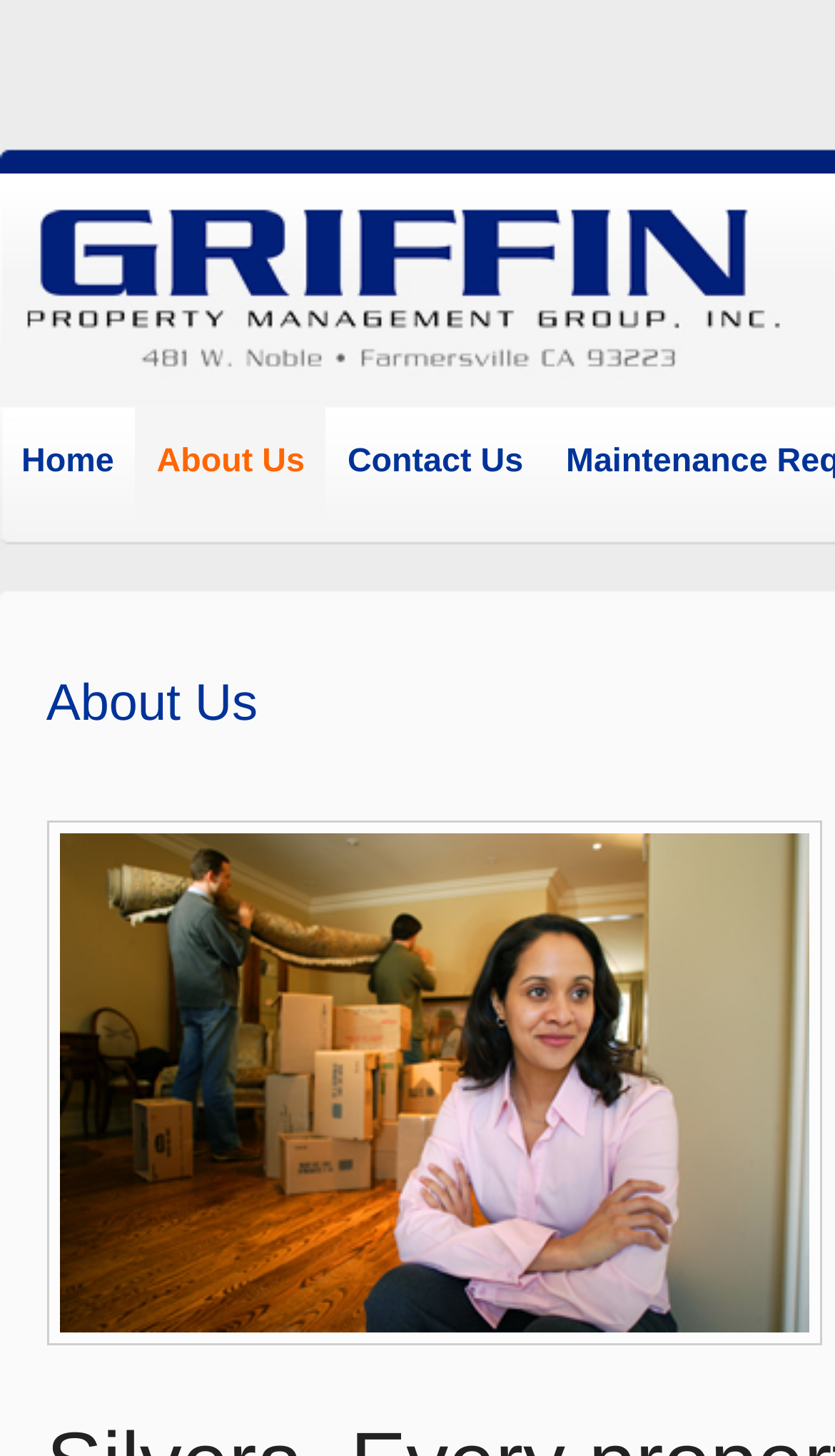Please provide the bounding box coordinate of the region that matches the element description: Home. Coordinates should be in the format (top-left x, top-left y, bottom-right x, bottom-right y) and all values should be between 0 and 1.

[0.0, 0.279, 0.162, 0.36]